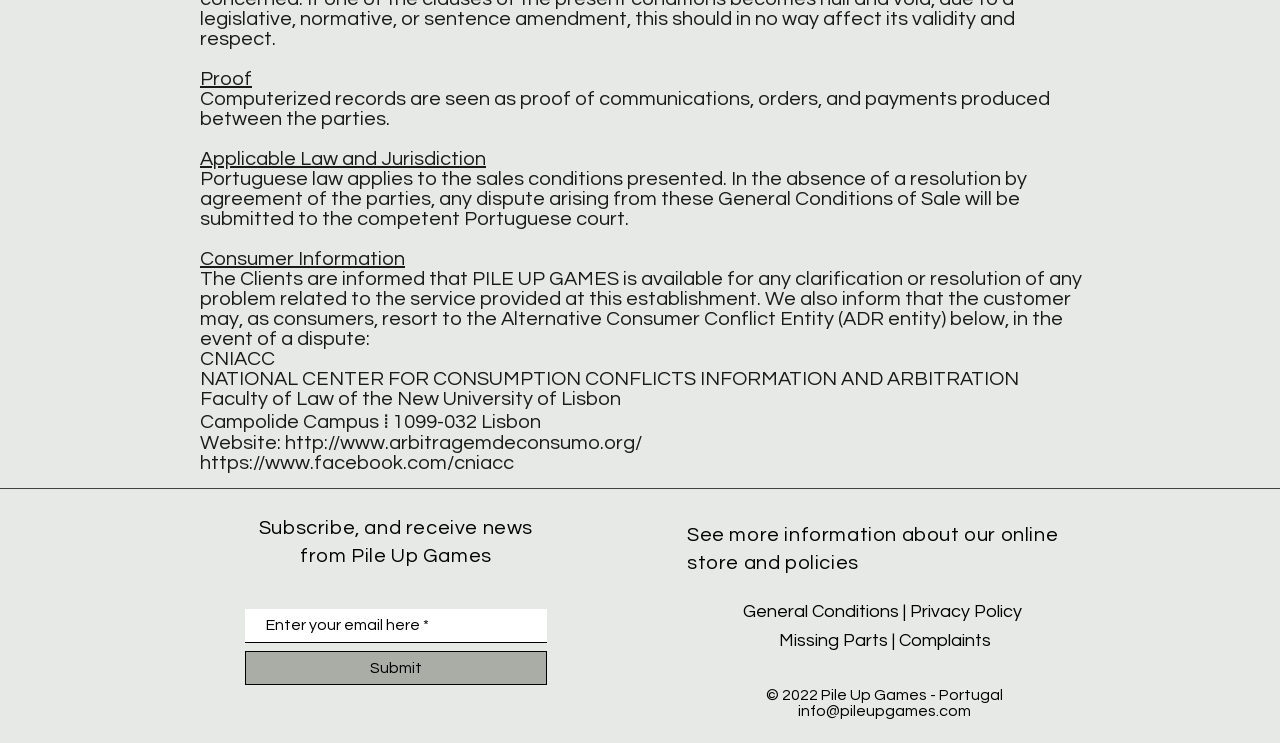Reply to the question with a single word or phrase:
What is the name of the university mentioned?

New University of Lisbon